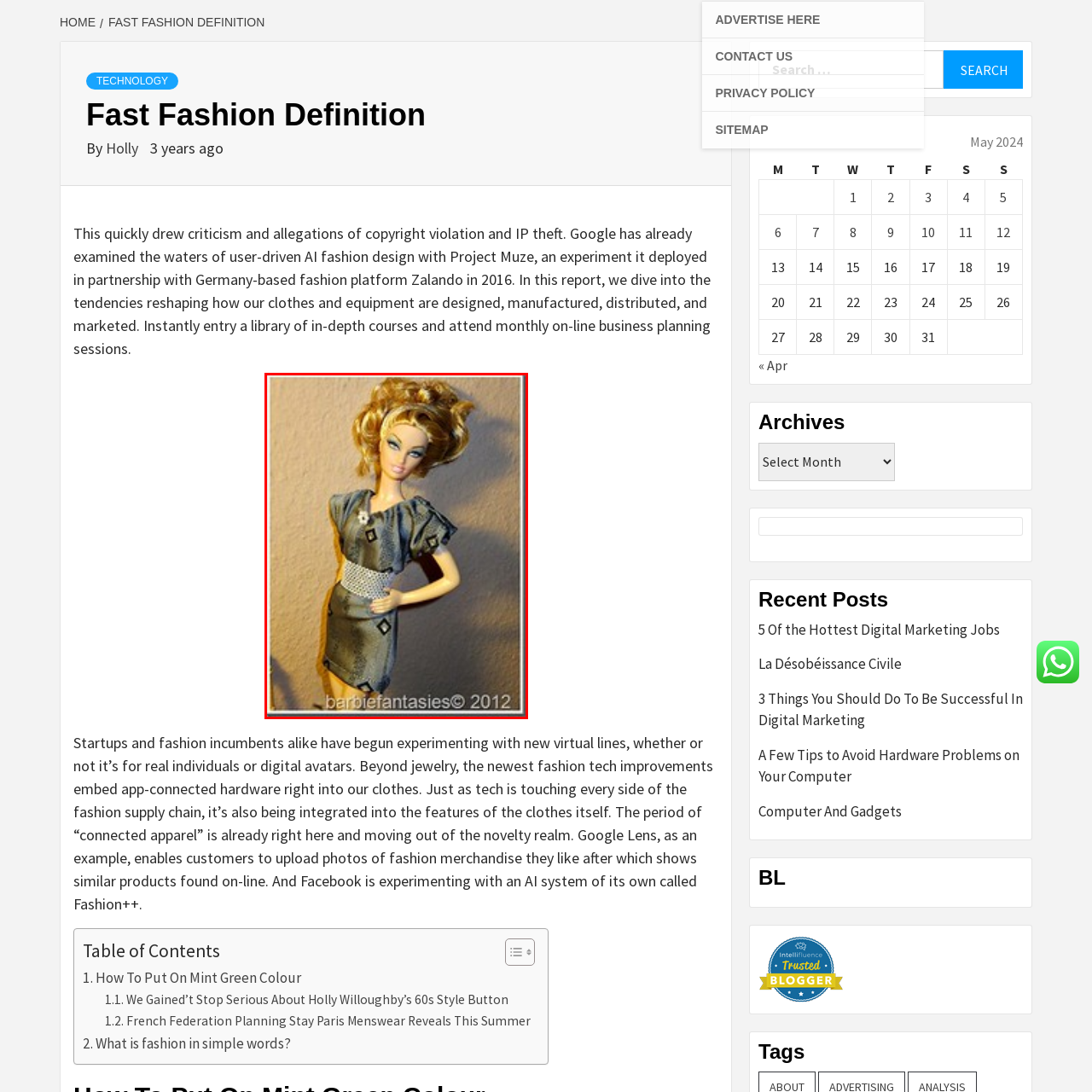Observe the image segment inside the red bounding box and answer concisely with a single word or phrase: What is the style of the doll's hair?

Soft curls